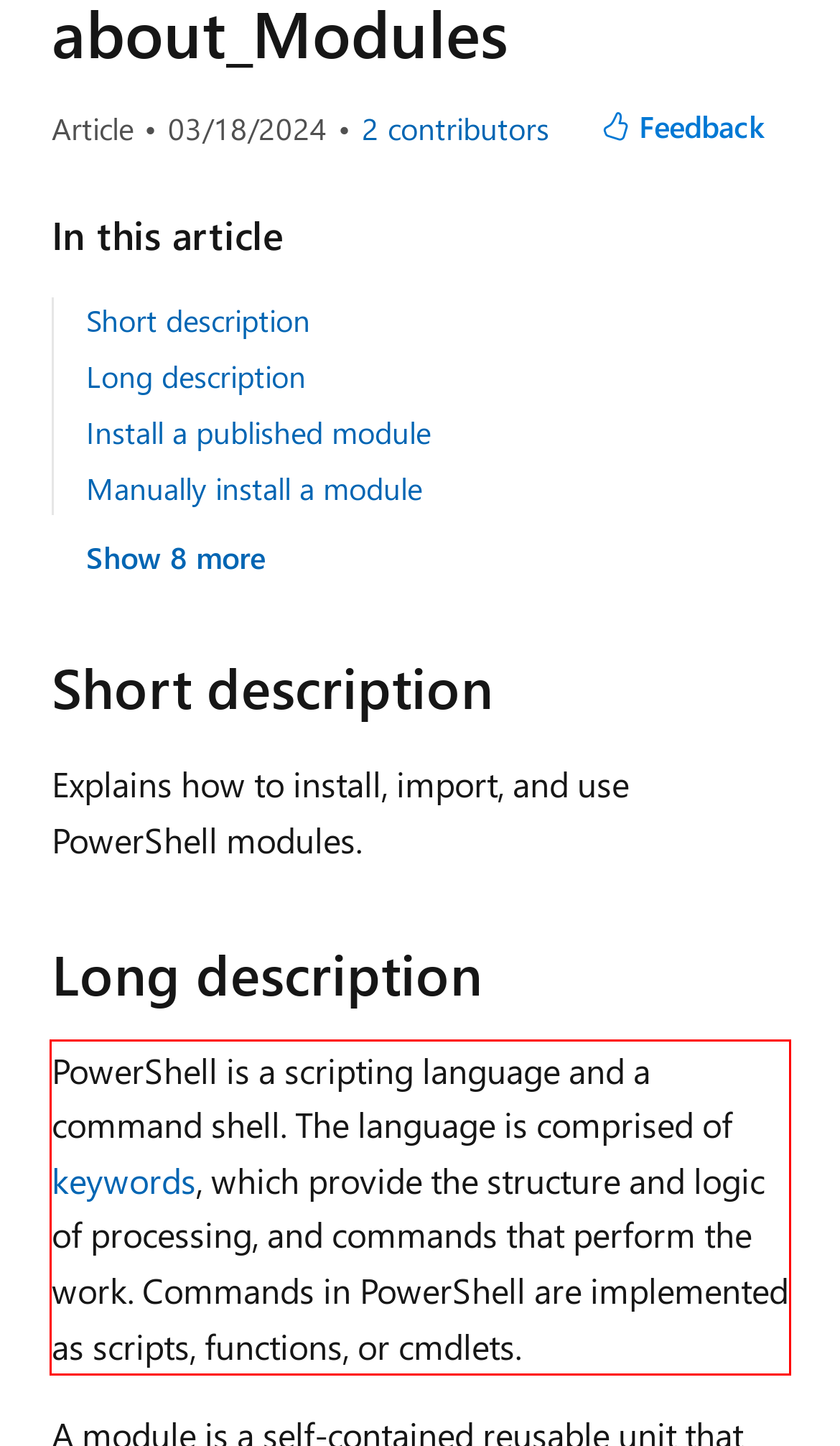Analyze the screenshot of the webpage and extract the text from the UI element that is inside the red bounding box.

PowerShell is a scripting language and a command shell. The language is comprised of keywords, which provide the structure and logic of processing, and commands that perform the work. Commands in PowerShell are implemented as scripts, functions, or cmdlets.